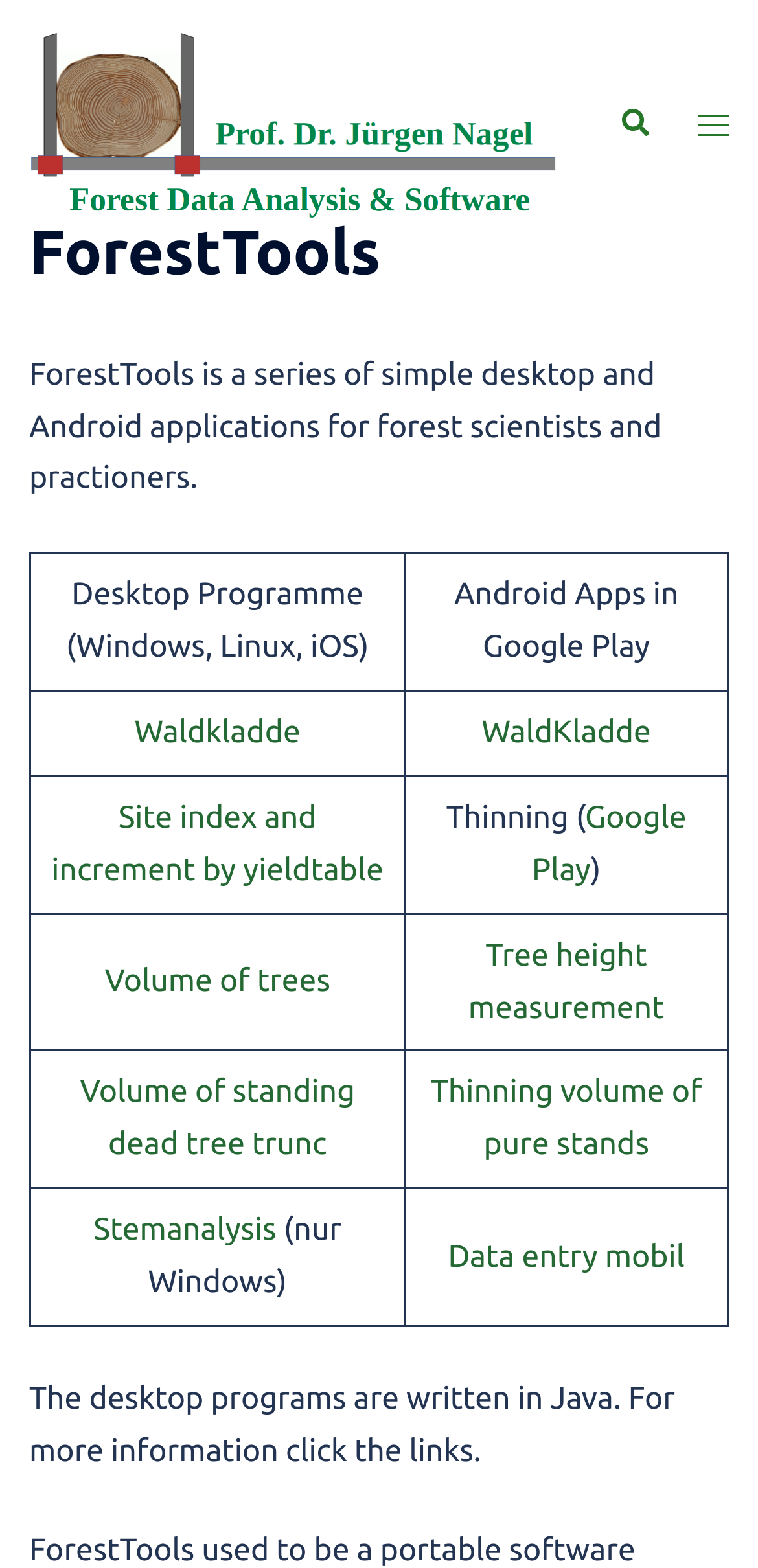Please identify the bounding box coordinates of the element that needs to be clicked to perform the following instruction: "Access the 'Tree height measurement' tool".

[0.618, 0.598, 0.876, 0.654]